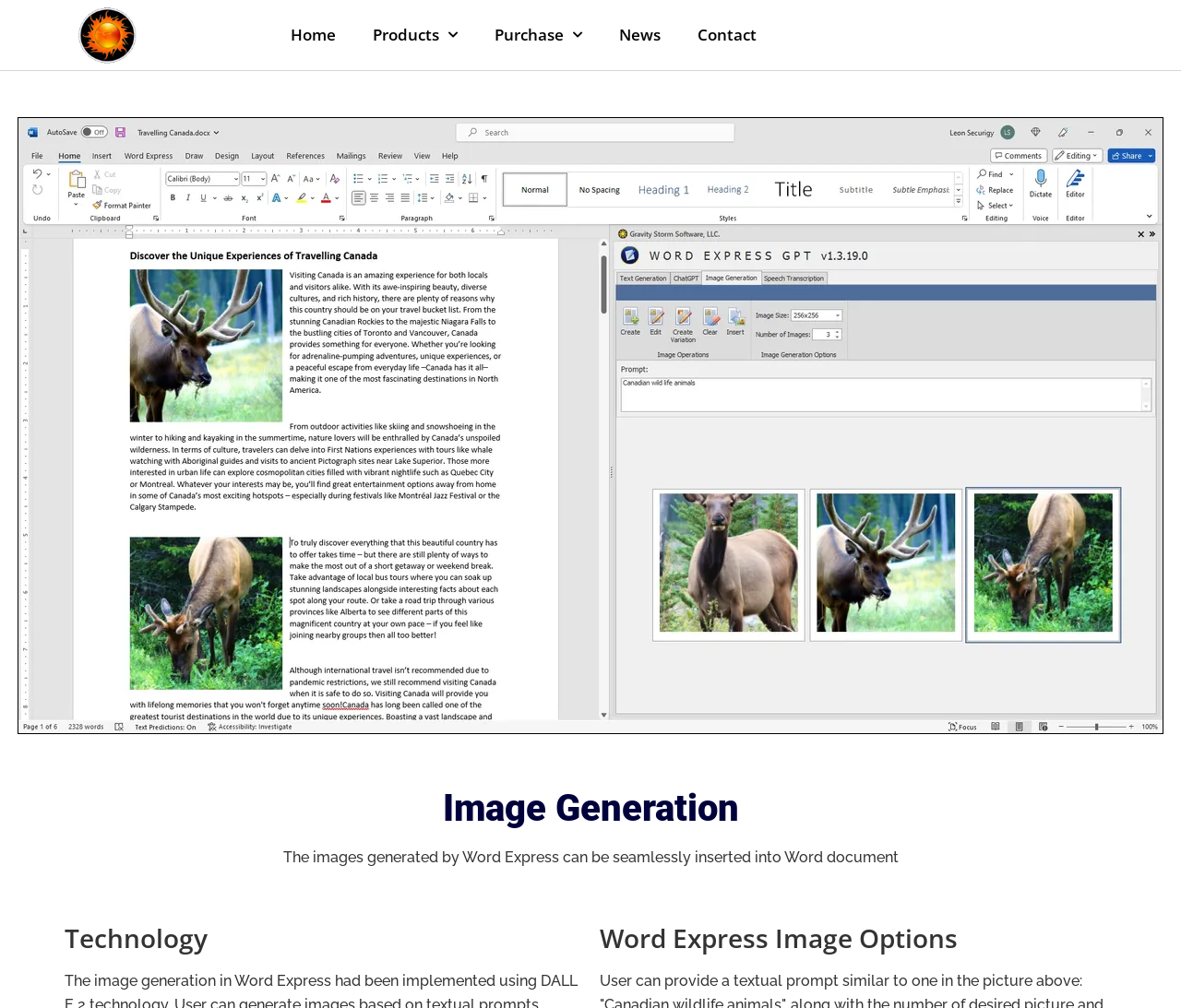Refer to the image and offer a detailed explanation in response to the question: What is the name of the software company?

I found the answer by looking at the top-left corner of the webpage, where there is a link and an image with the same name, 'Gravity Storm Software'.